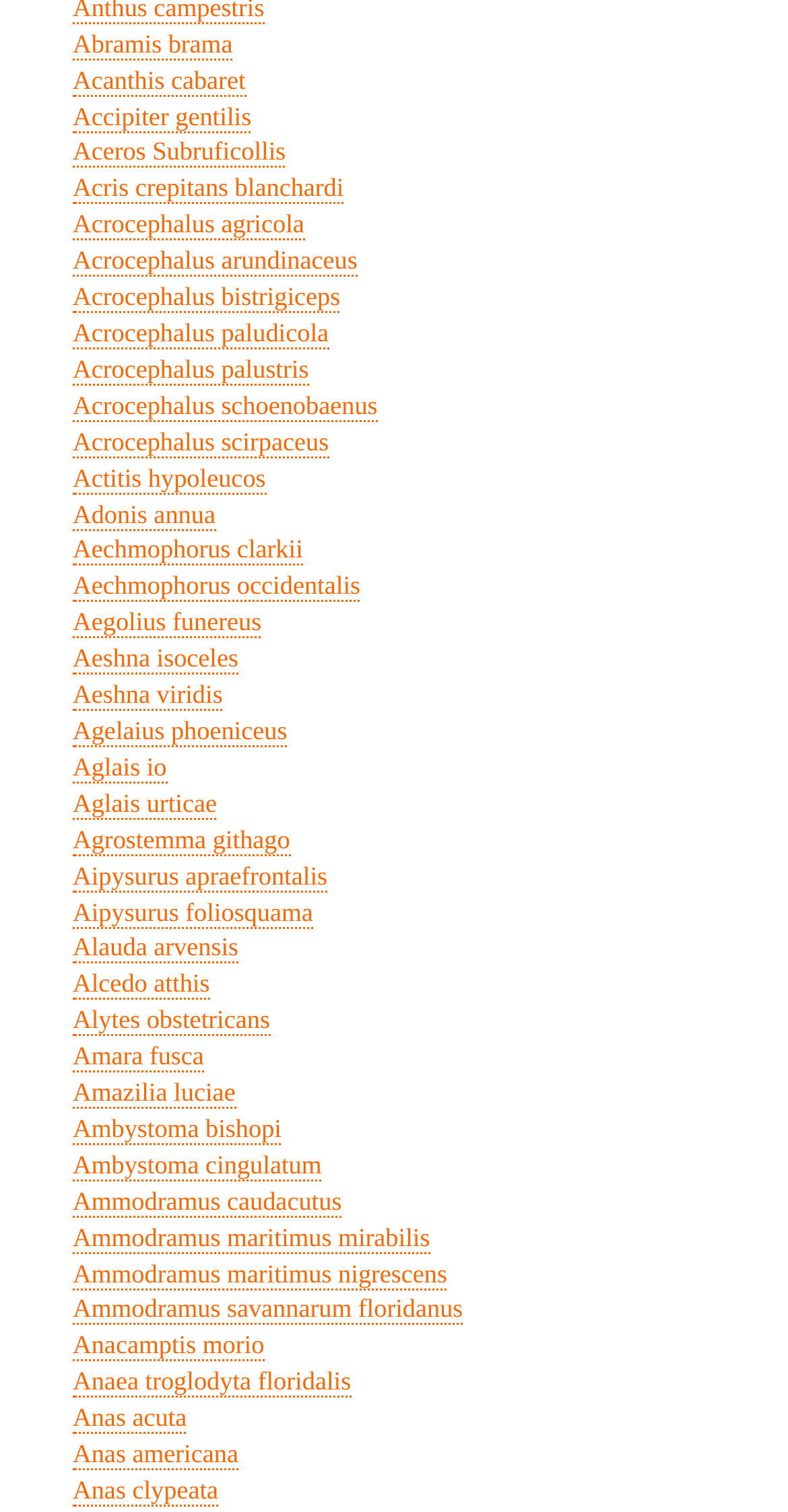Find the bounding box coordinates for the HTML element specified by: "My selections".

None